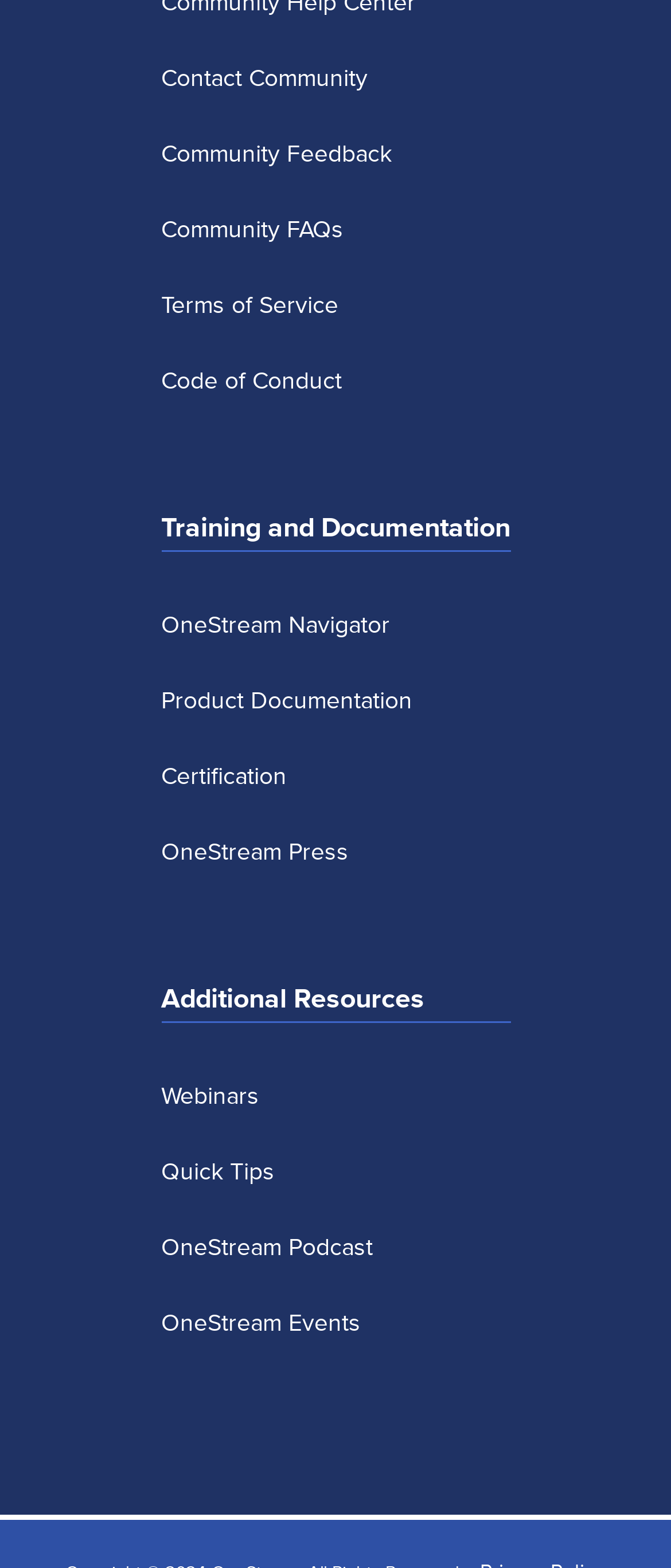Use a single word or phrase to answer the question: 
What is the last link in the webpage?

OneStream Events